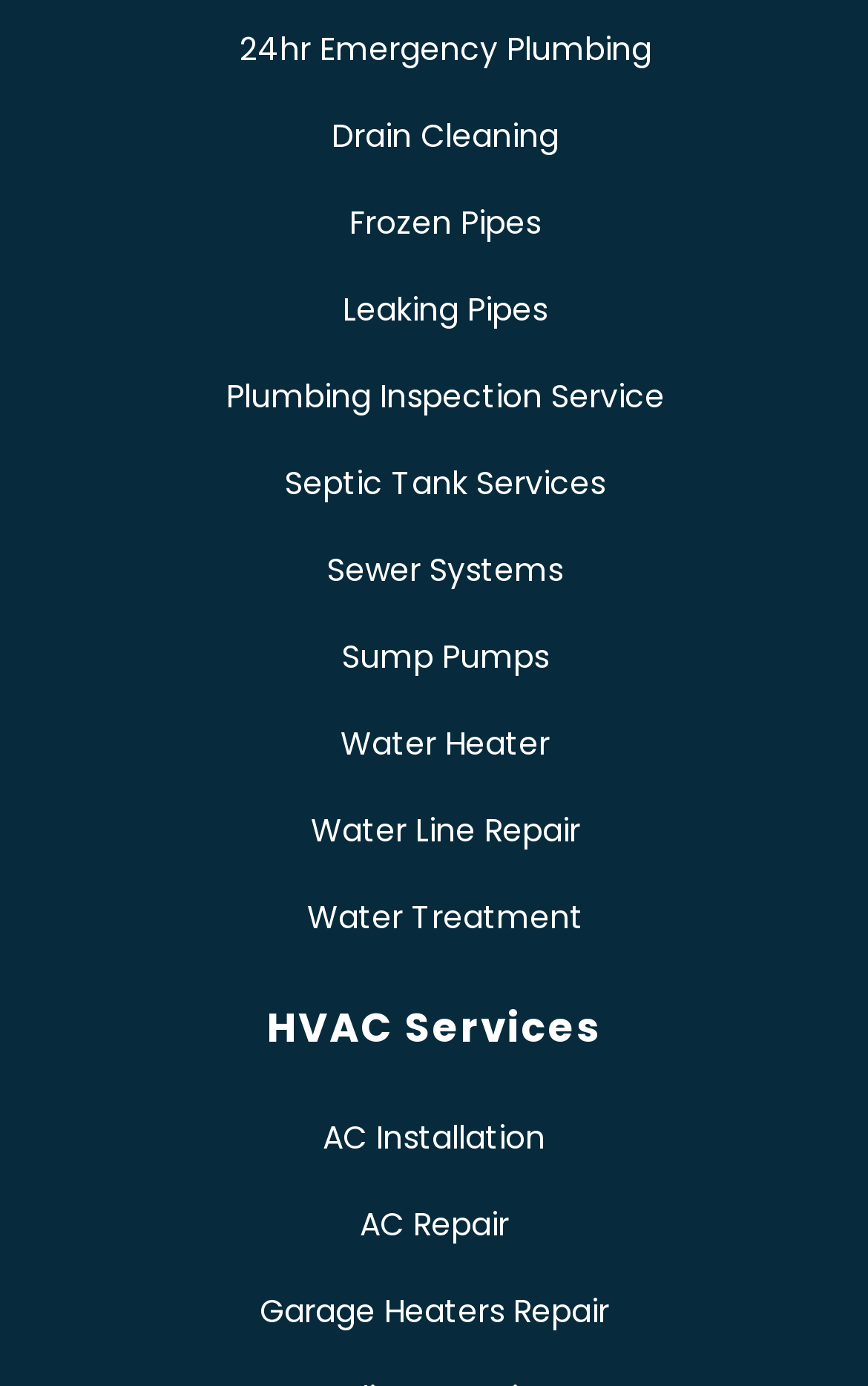Locate the bounding box coordinates of the clickable part needed for the task: "Get AC Installation details".

[0.051, 0.804, 0.949, 0.838]